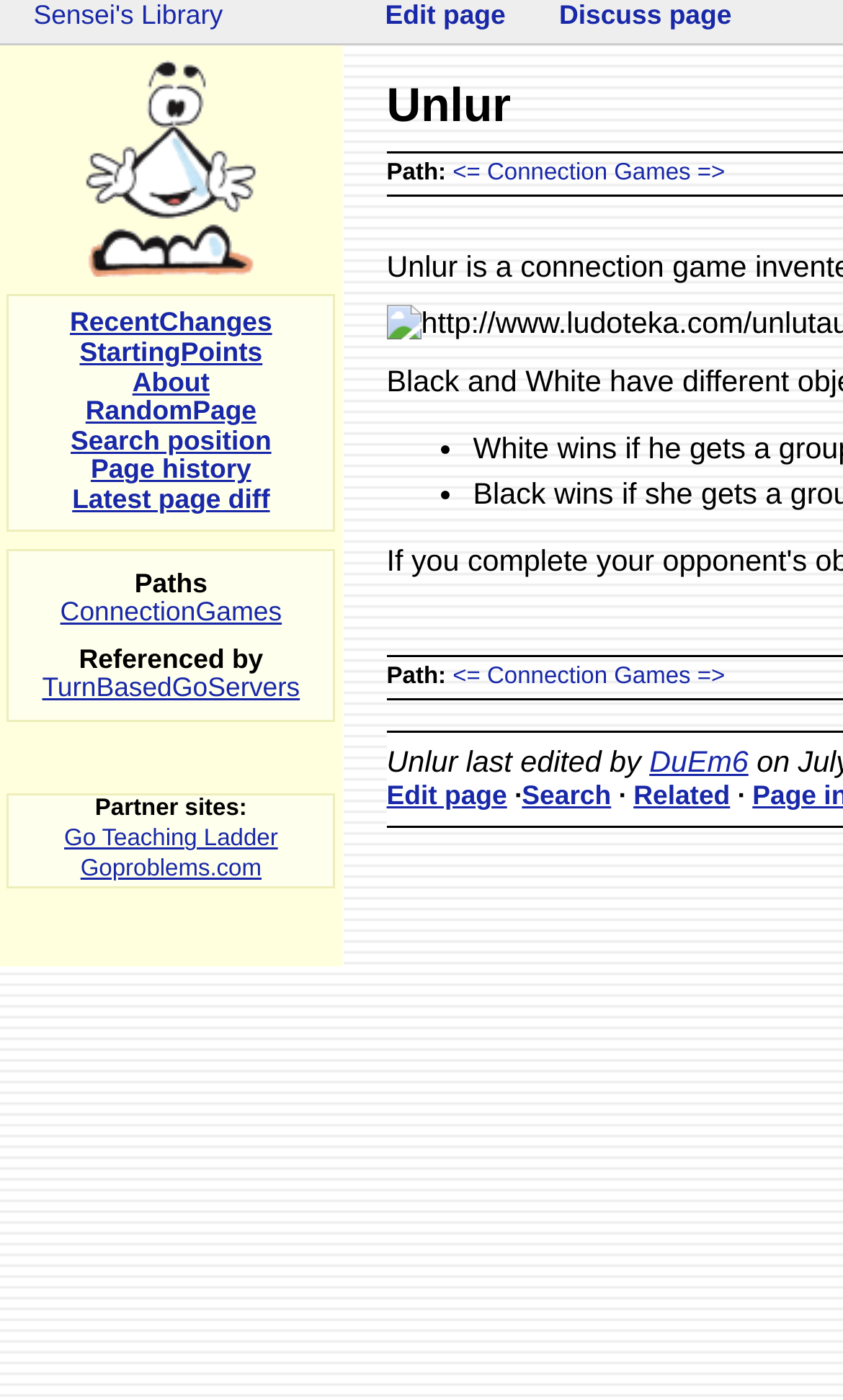Detail the various sections and features present on the webpage.

This webpage is about Unlur at Sensei's Library, a WikiWikiWeb focused on the game of Go (Baduk, Weiqi). At the top, there is a navigation bar with links to "Welcome to Sensei's Library!", "RecentChanges", "StartingPoints", "About", "RandomPage", "Search position", "Page history", and "Latest page diff". Below this navigation bar, there is a prominent link to "Unlur" with a smaller image on the left.

On the left side of the page, there are two sections. The top section has links to "Paths" and "ConnectionGames", while the bottom section has links to "Partner sites" and two specific websites, "Go Teaching Ladder" and "Goproblems.com".

On the right side of the page, there are two columns of information. The top column has a path navigation section with links to "<=", "Connection Games", and "=>". Below this, there is a section showing the last edit information, including the editor's name, "DuEm6". Further down, there are links to "Edit page", "Search", and "Related" with a separator character in between each link.

The bottom of the page has a list of bullet points, but the content of these points is not specified. There are also two links at the very top of the page, "Edit page" and "Discuss page", which are likely related to editing and discussing the current page.